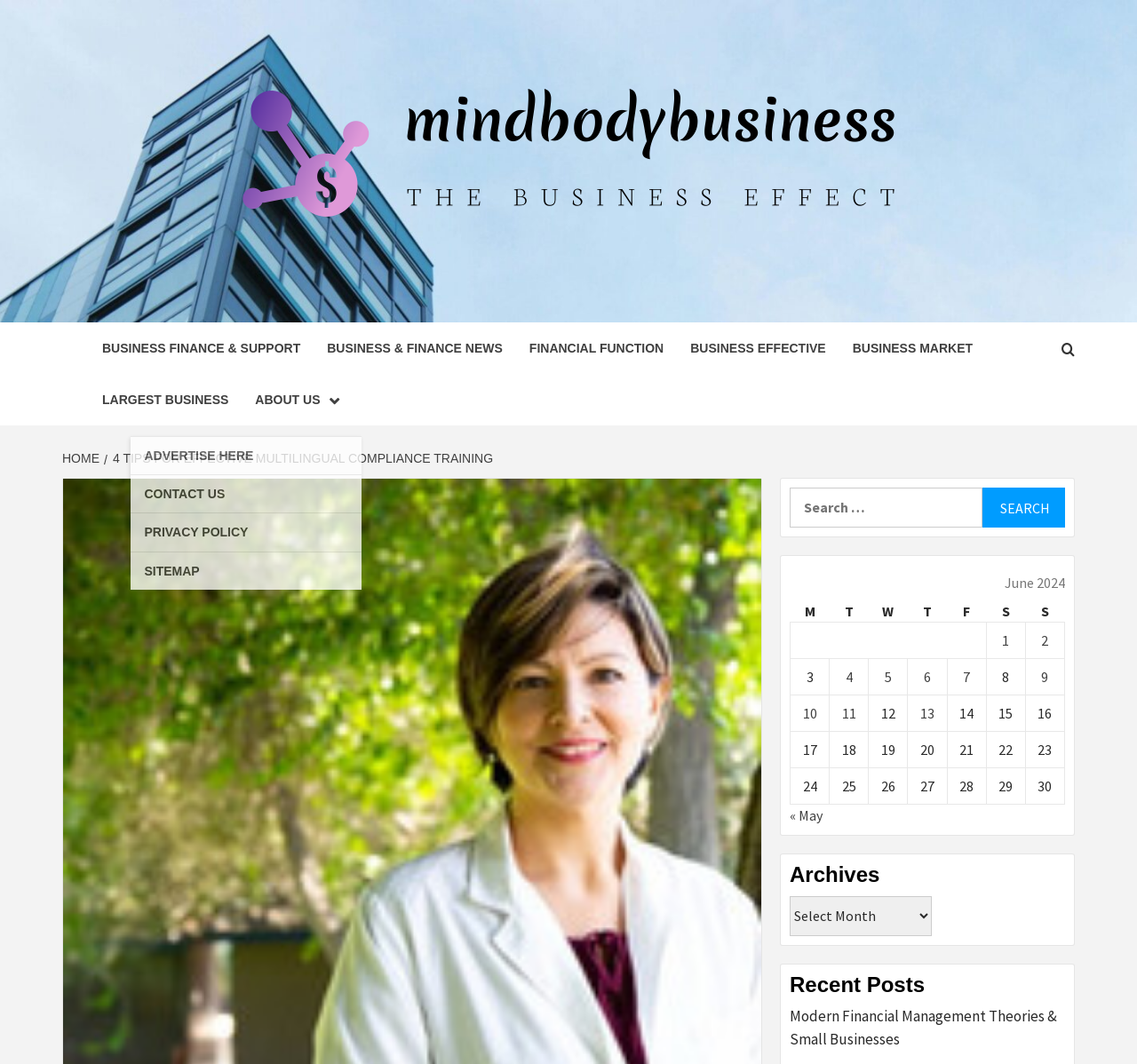Locate the bounding box coordinates of the element to click to perform the following action: 'Search for something'. The coordinates should be given as four float values between 0 and 1, in the form of [left, top, right, bottom].

[0.695, 0.459, 0.864, 0.496]